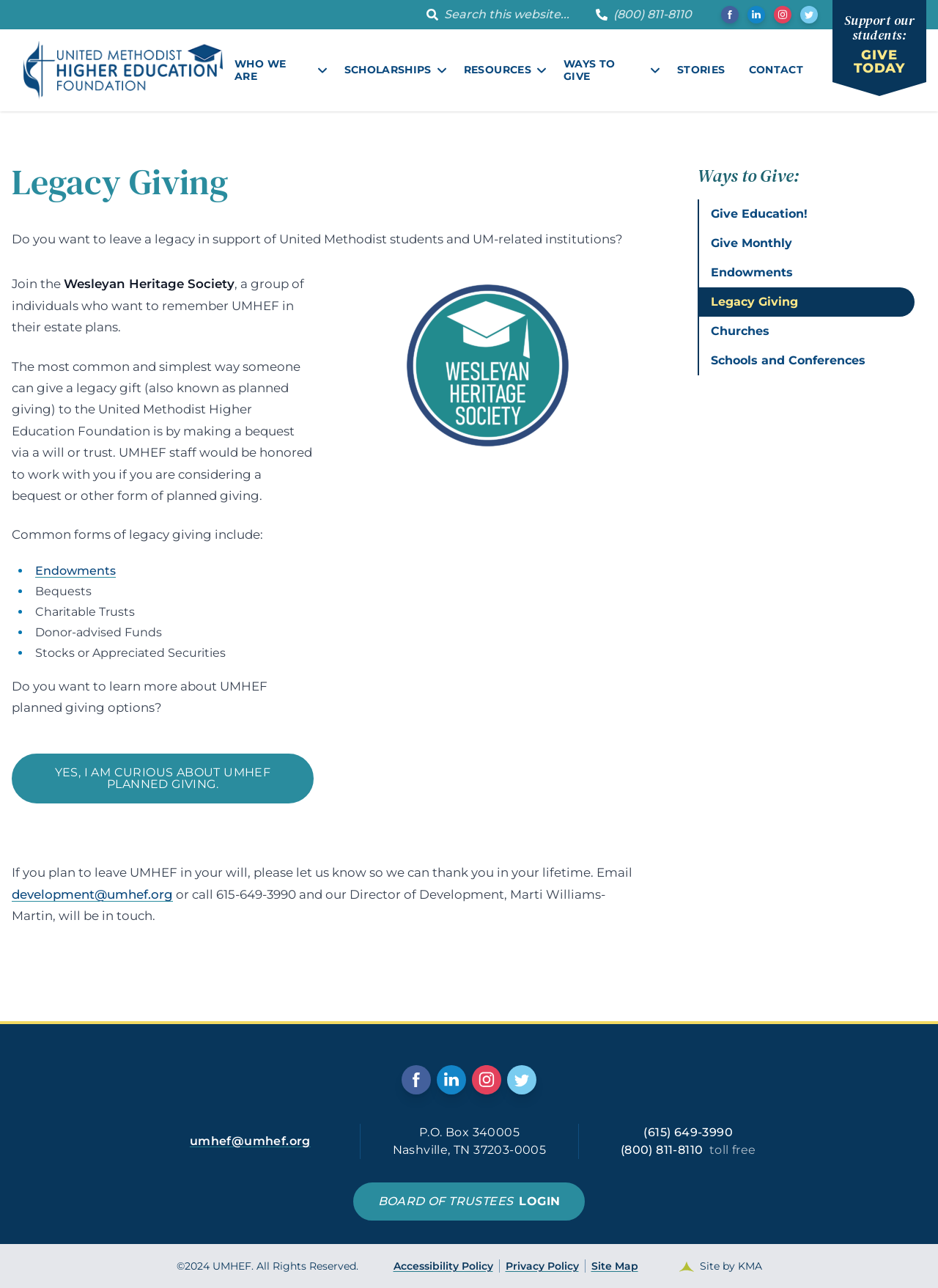Answer the question in one word or a short phrase:
What is the email address to contact for development?

development@umhef.org